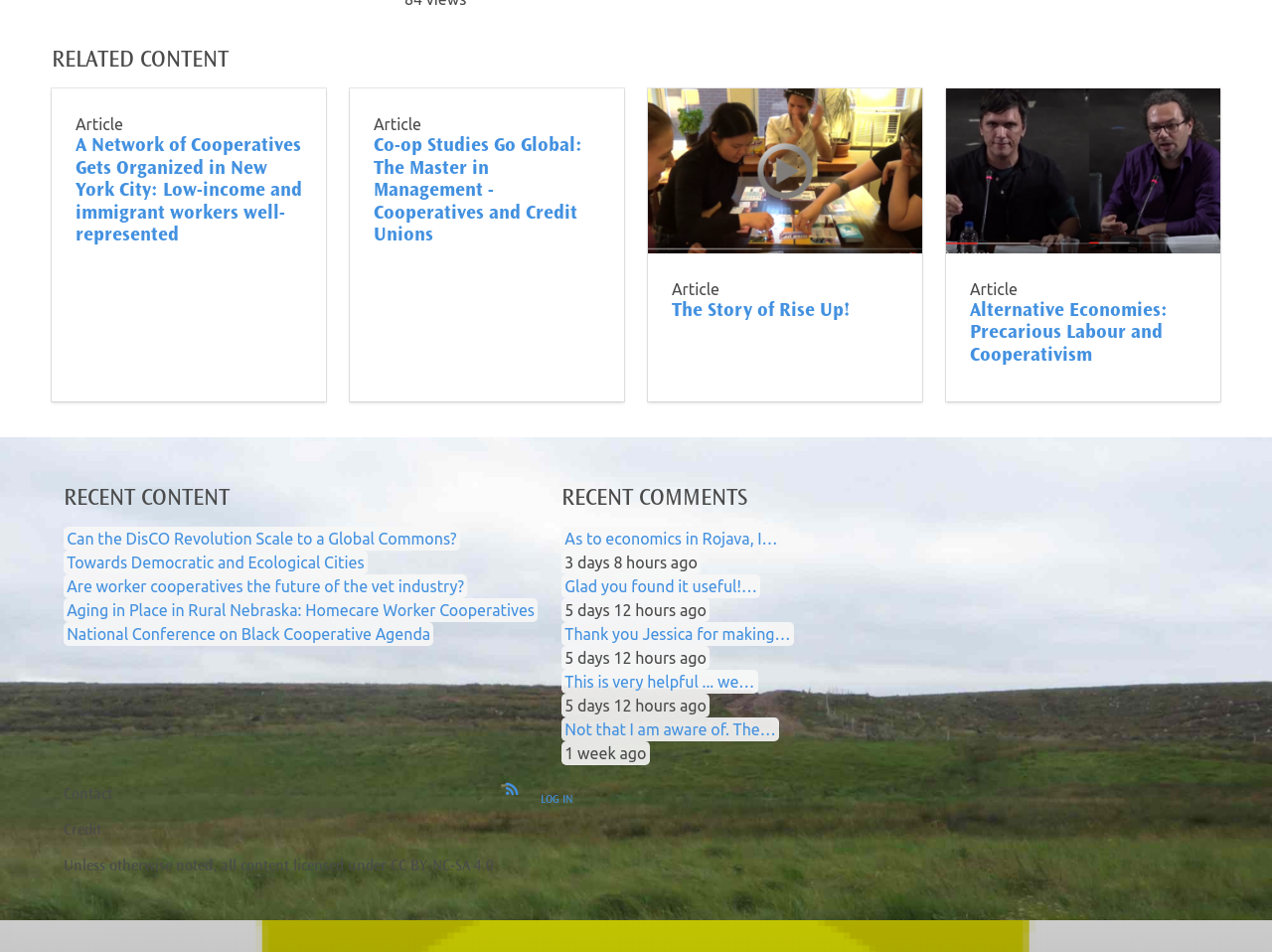Determine the bounding box coordinates of the UI element described by: "Credit".

[0.041, 0.854, 0.398, 0.892]